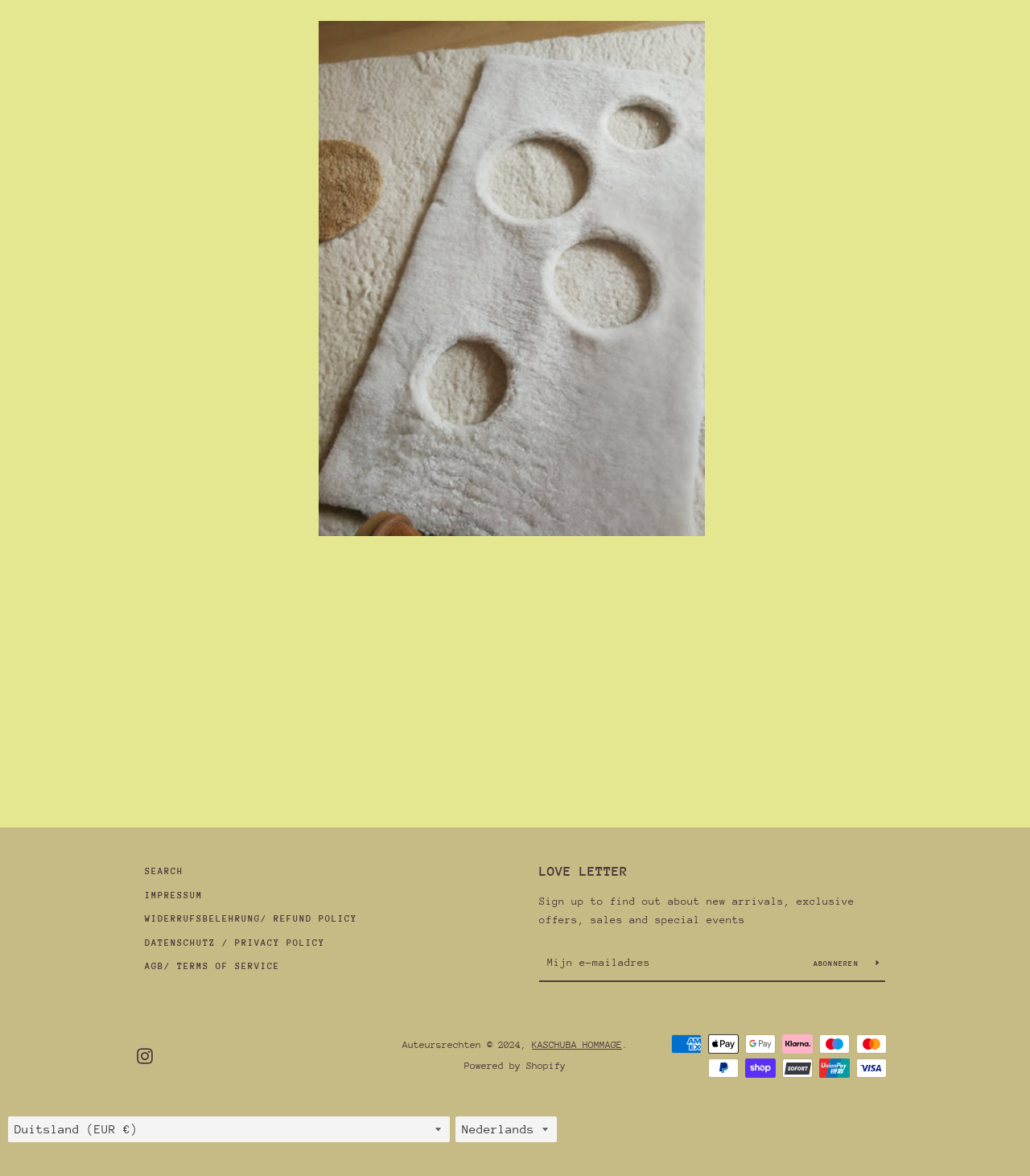Please locate the bounding box coordinates of the element that needs to be clicked to achieve the following instruction: "Sign up for the newsletter". The coordinates should be four float numbers between 0 and 1, i.e., [left, top, right, bottom].

[0.784, 0.813, 0.859, 0.825]